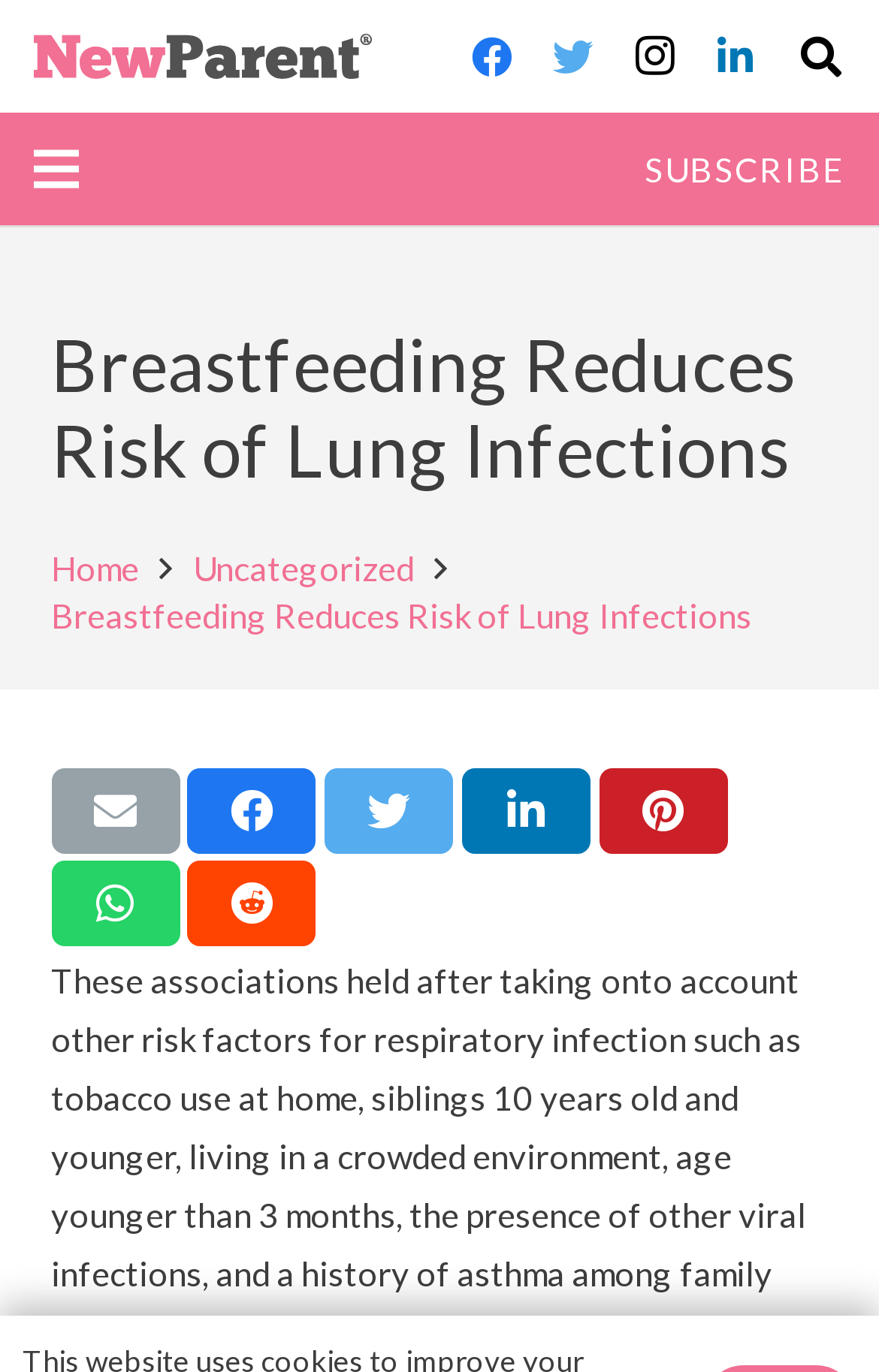Could you find the bounding box coordinates of the clickable area to complete this instruction: "Subscribe to the newsletter"?

[0.733, 0.108, 0.962, 0.138]